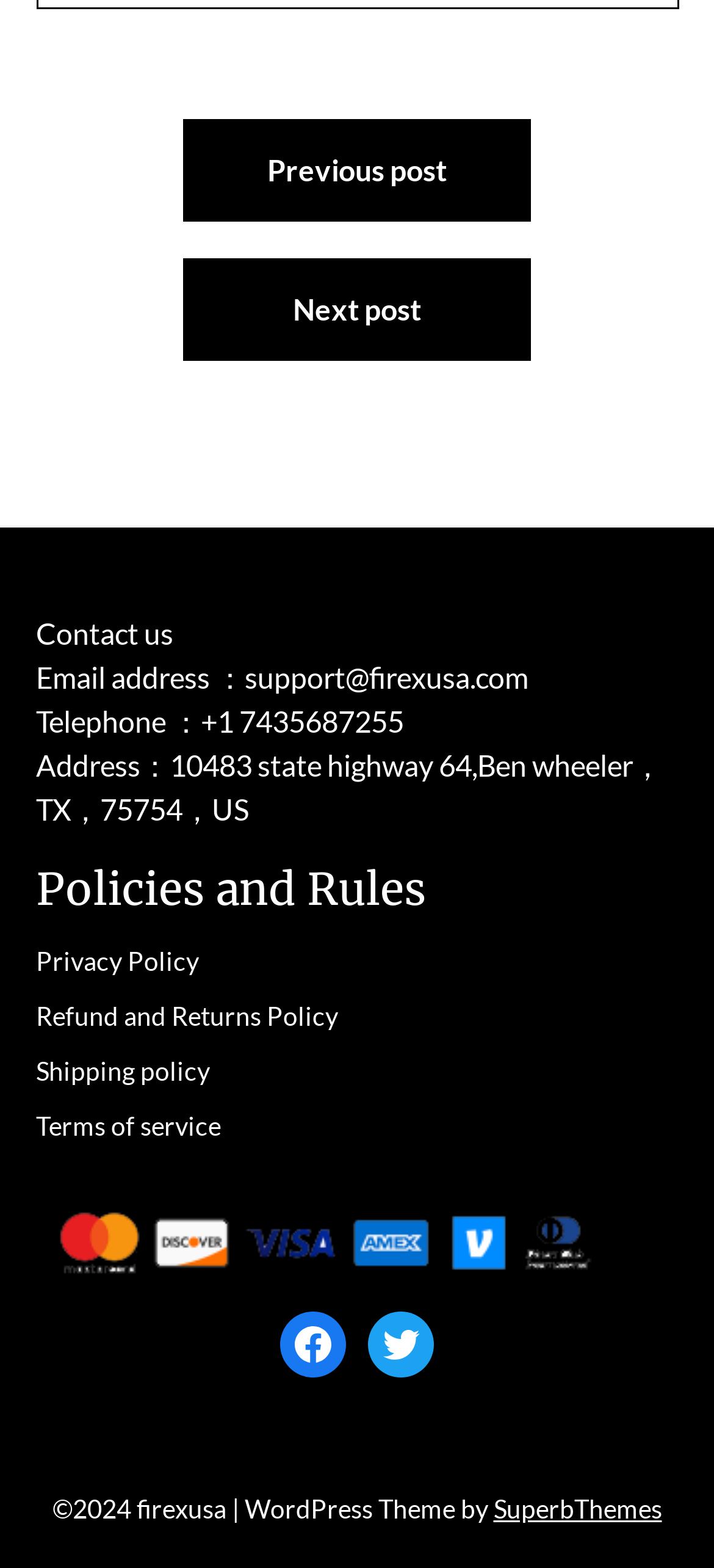Please determine the bounding box coordinates of the area that needs to be clicked to complete this task: 'Follow on Facebook'. The coordinates must be four float numbers between 0 and 1, formatted as [left, top, right, bottom].

[0.392, 0.836, 0.485, 0.878]